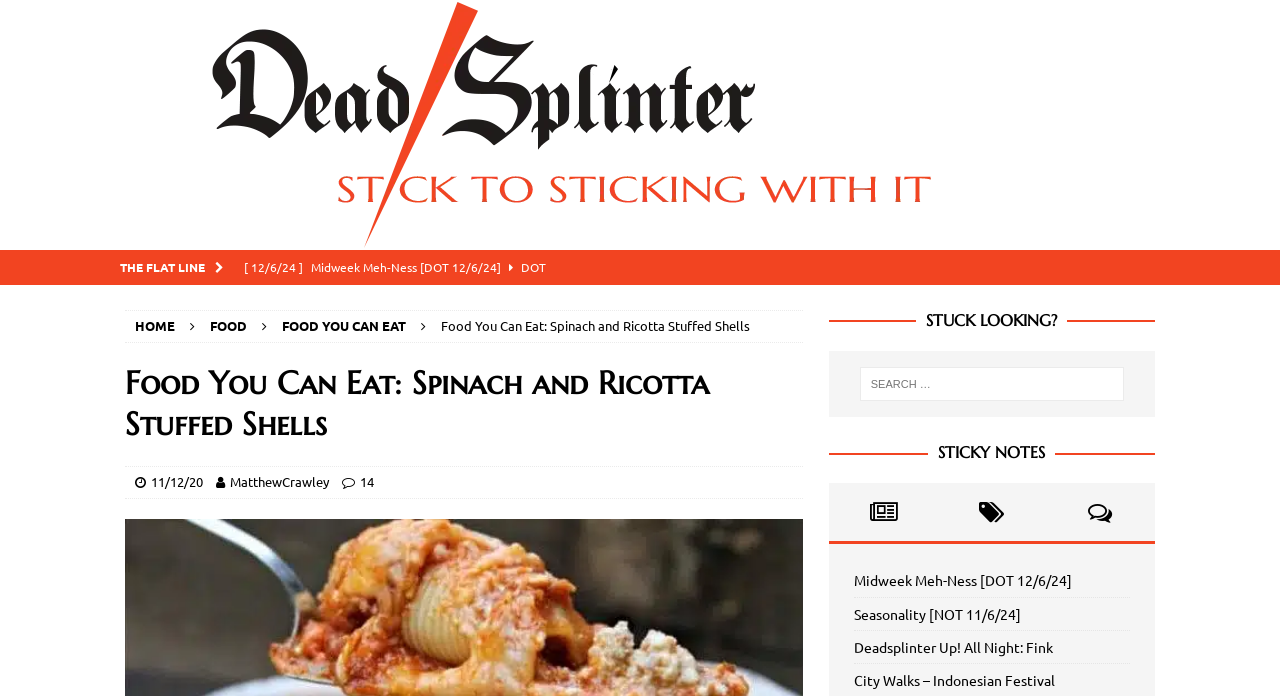Find the bounding box of the web element that fits this description: "Midweek Meh-Ness [DOT 12/6/24]".

[0.667, 0.821, 0.837, 0.847]